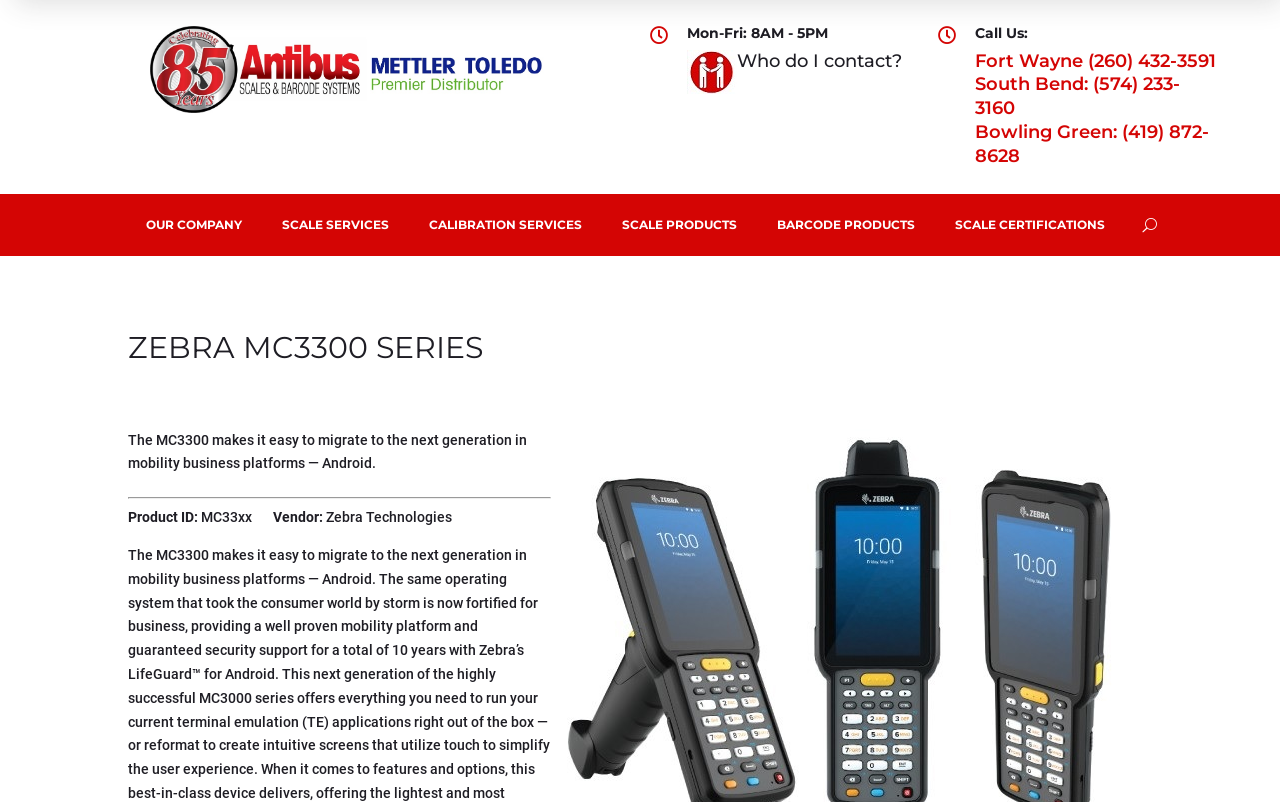Indicate the bounding box coordinates of the element that needs to be clicked to satisfy the following instruction: "Call the Fort Wayne phone number". The coordinates should be four float numbers between 0 and 1, i.e., [left, top, right, bottom].

[0.762, 0.062, 0.95, 0.089]